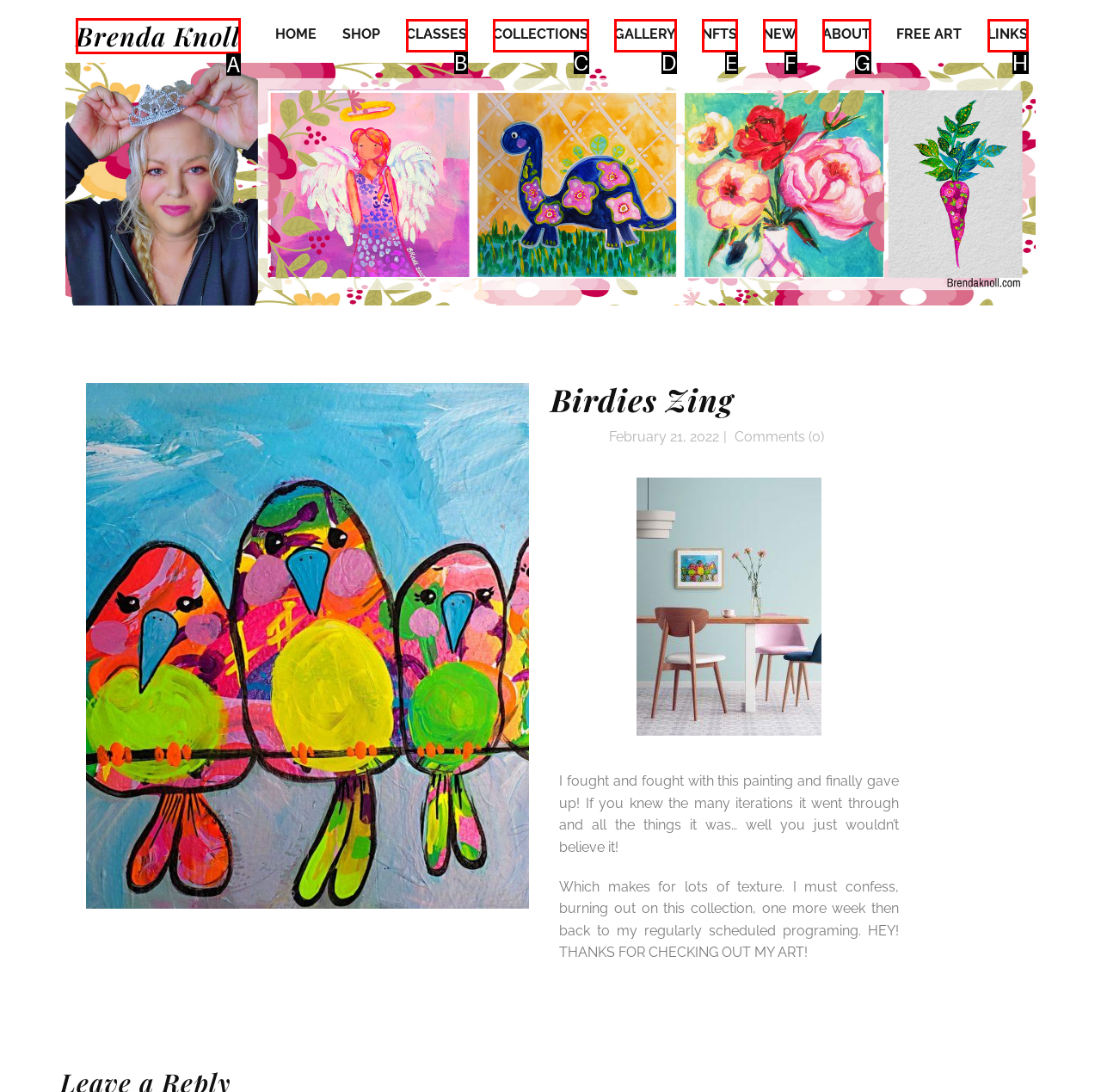Which option should be clicked to complete this task: Sign in to your account
Reply with the letter of the correct choice from the given choices.

None